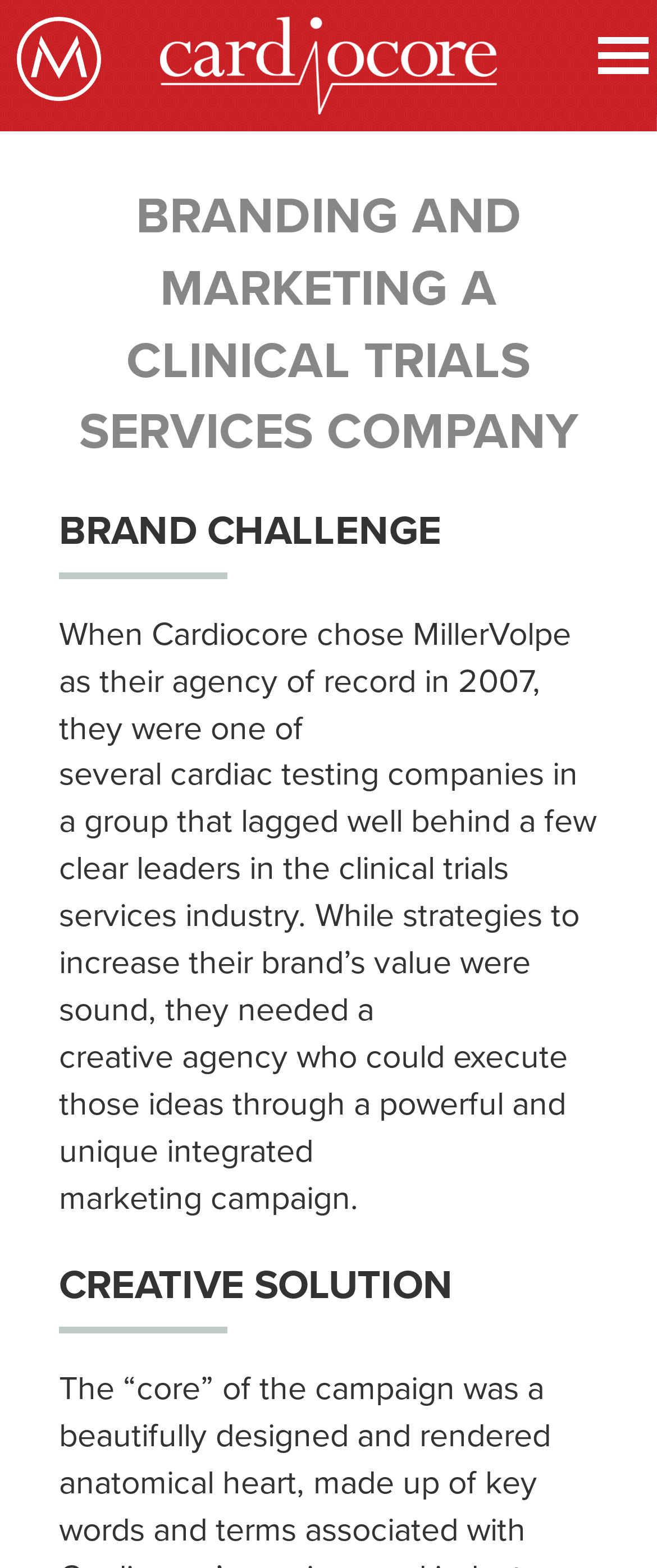What type of marketing campaign was executed?
Examine the image closely and answer the question with as much detail as possible.

I determined this by analyzing the StaticText element that mentions a creative agency who could execute those ideas through a powerful and unique integrated marketing campaign.